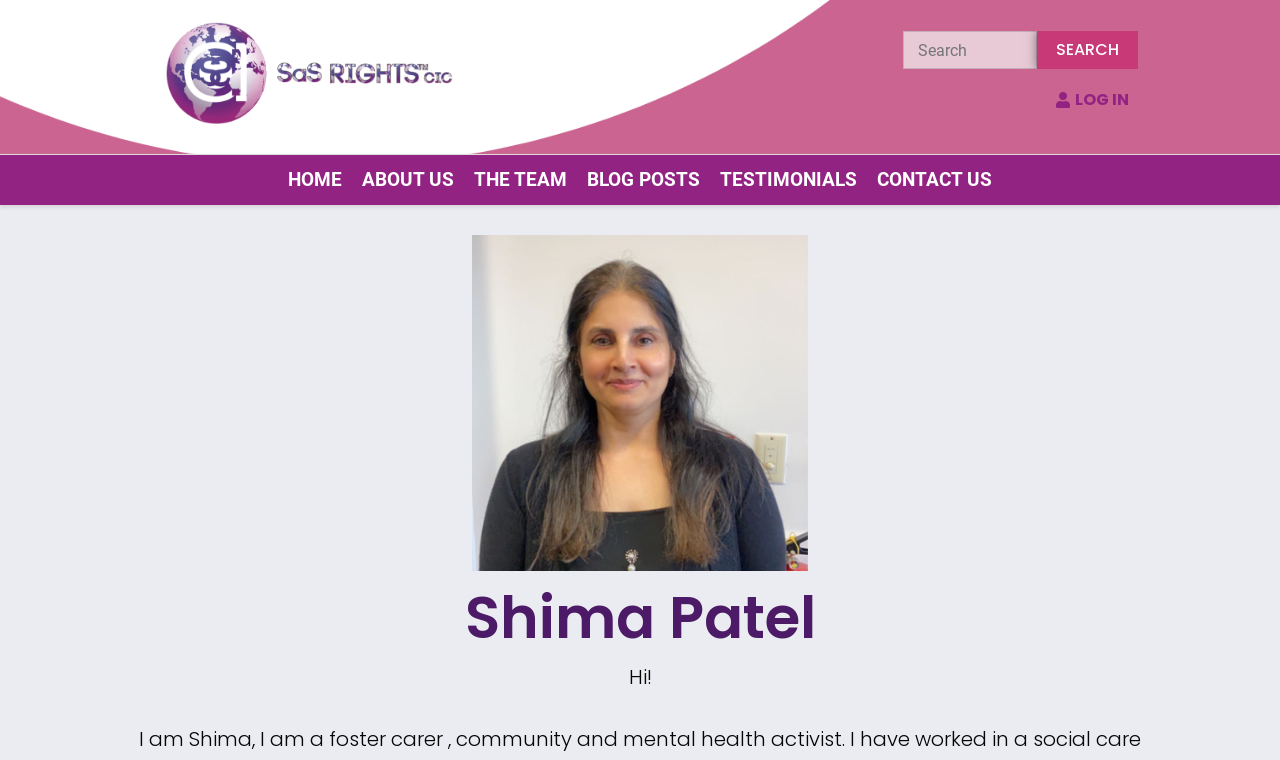How many navigation links are available?
Please answer the question as detailed as possible based on the image.

The primary navigation section contains 7 links, namely 'HOME', 'ABOUT US', 'THE TEAM', 'BLOG POSTS', 'TESTIMONIALS', 'CONTACT US', and 'LOG IN'.